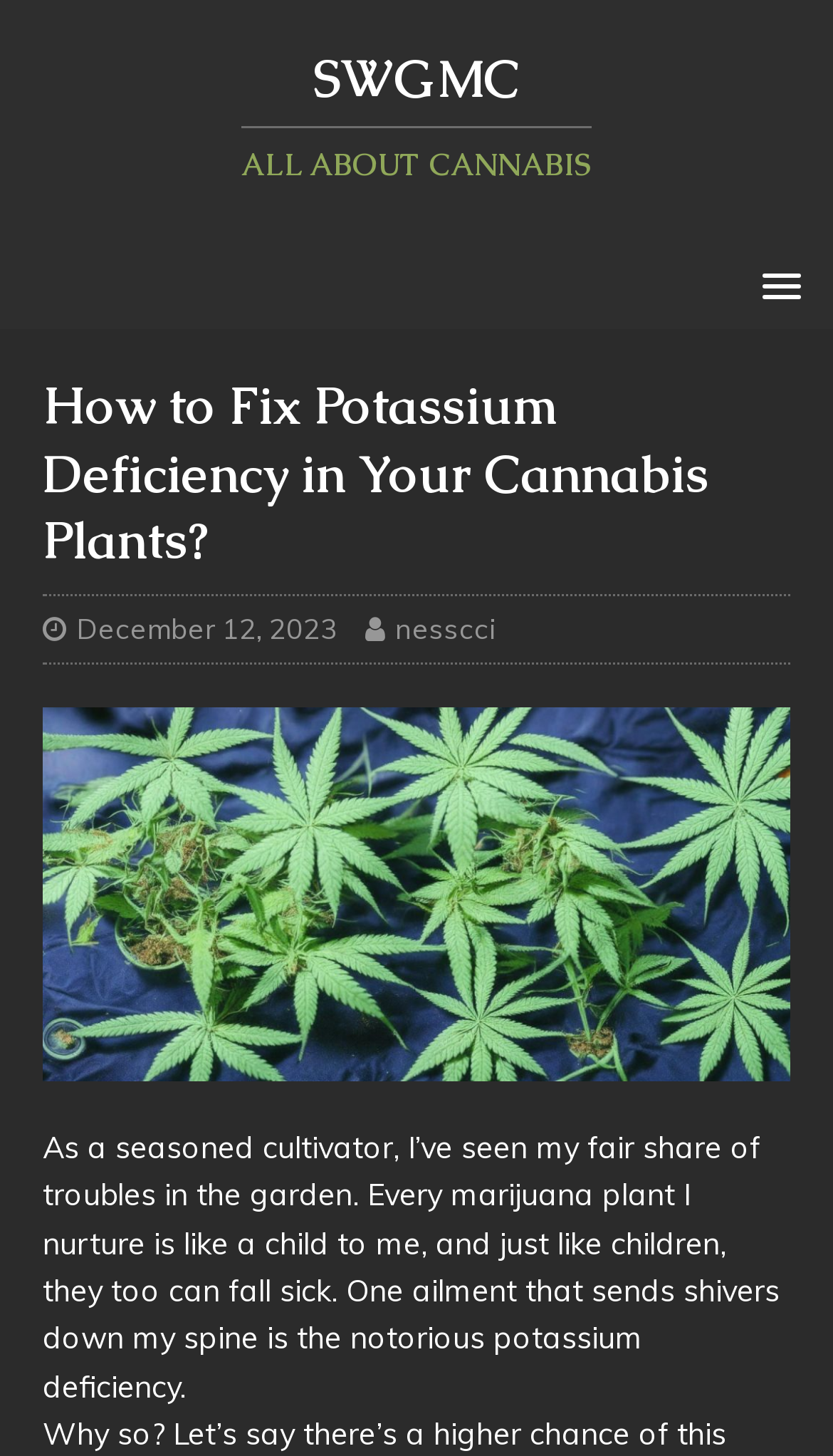Using the image as a reference, answer the following question in as much detail as possible:
Who is the author of the article?

I found the author's name by looking at the link element with the text 'nesscci' which is located next to the date of the article.